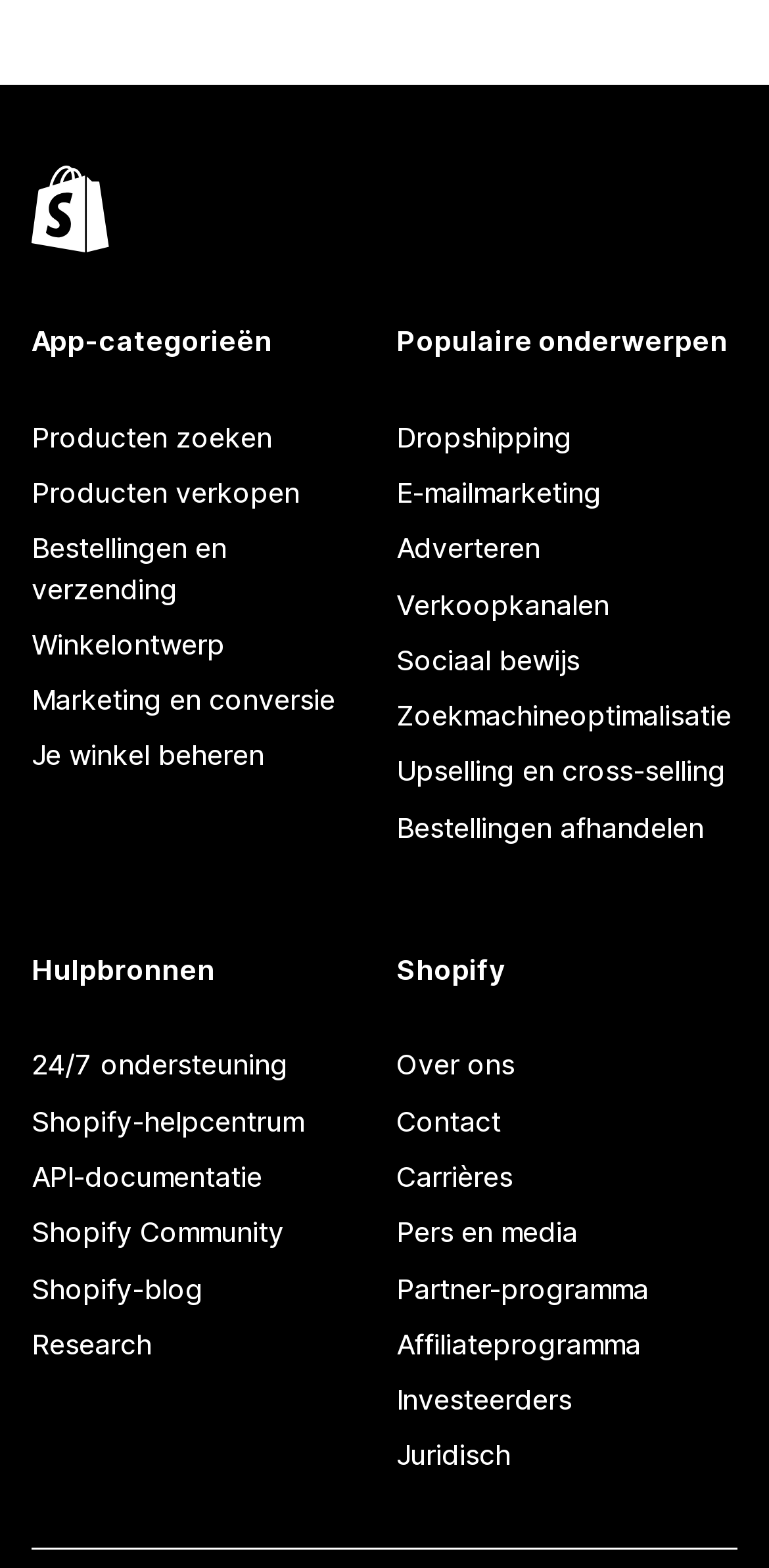Locate the bounding box coordinates of the element that should be clicked to fulfill the instruction: "Explore Shopify careers".

[0.515, 0.733, 0.959, 0.769]